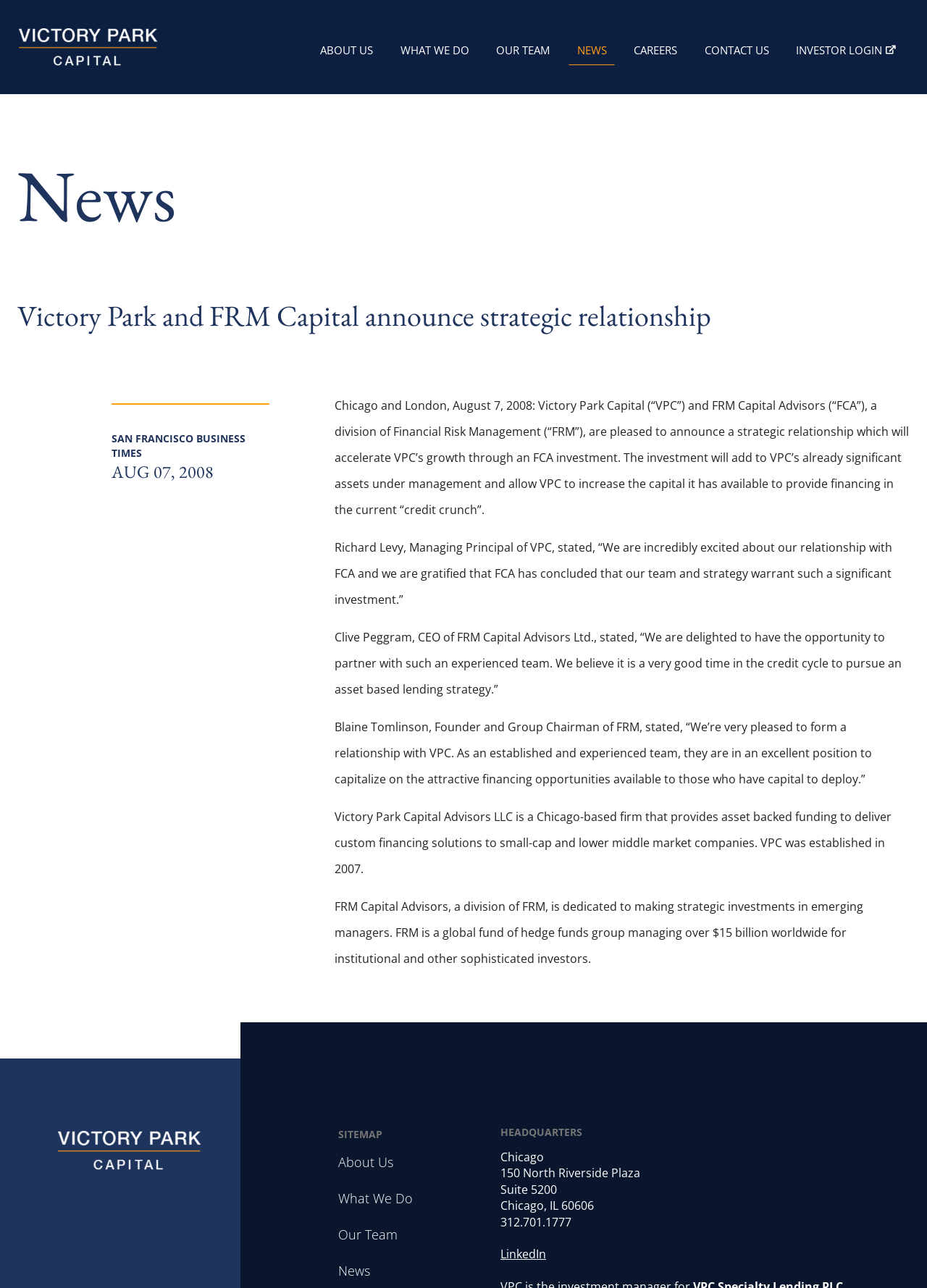Using details from the image, please answer the following question comprehensively:
What is the location of Victory Park Capital's headquarters?

The answer can be found in the StaticText elements at the bottom of the webpage, which provide the address and contact information of Victory Park Capital's headquarters, including the location 'Chicago'.